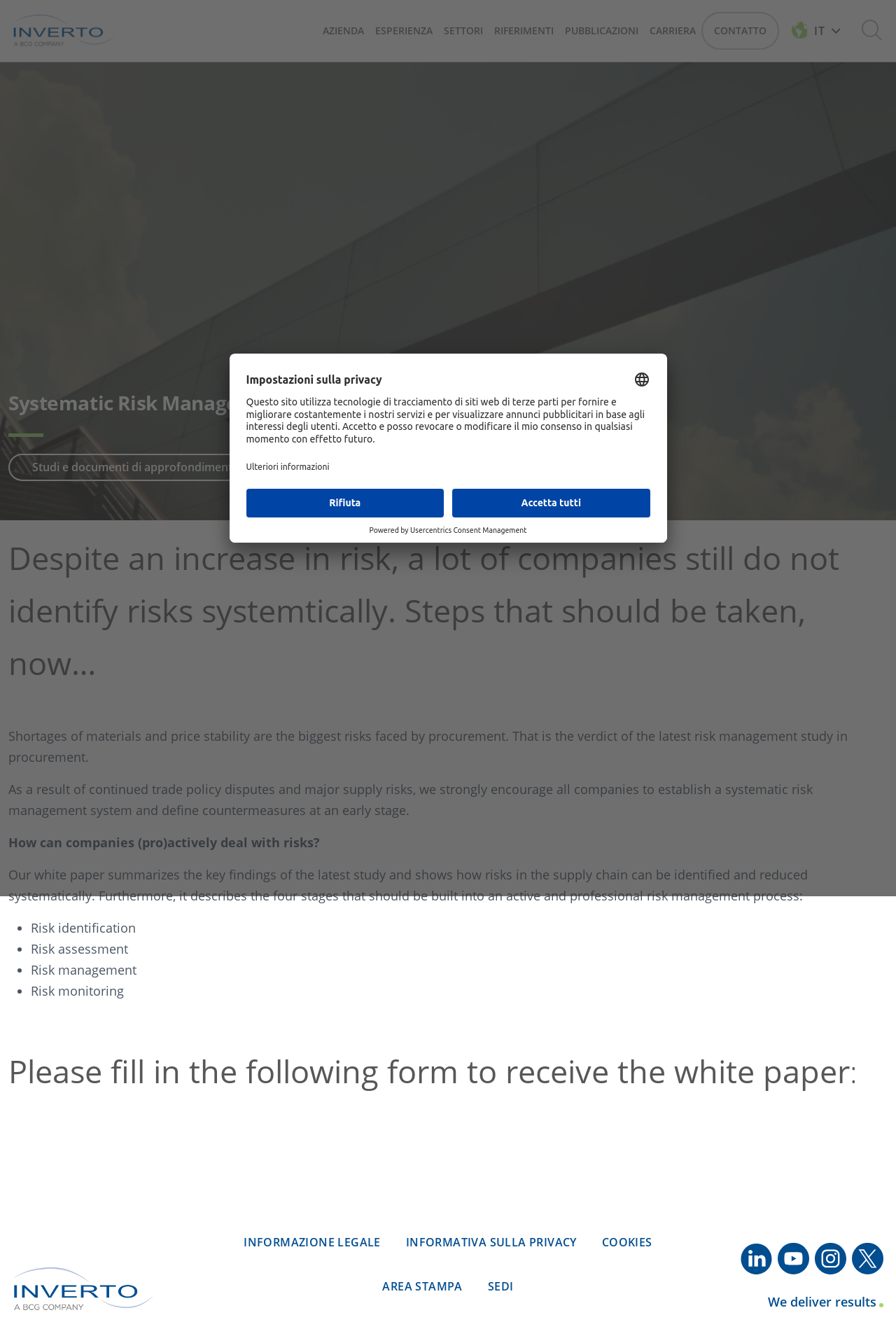How many social media links are provided at the bottom of the webpage?
Using the image as a reference, give an elaborate response to the question.

There are four social media links provided at the bottom of the webpage, which are Linkedin, Youtube, Instagram, and Twitter, as indicated by the icons and links.